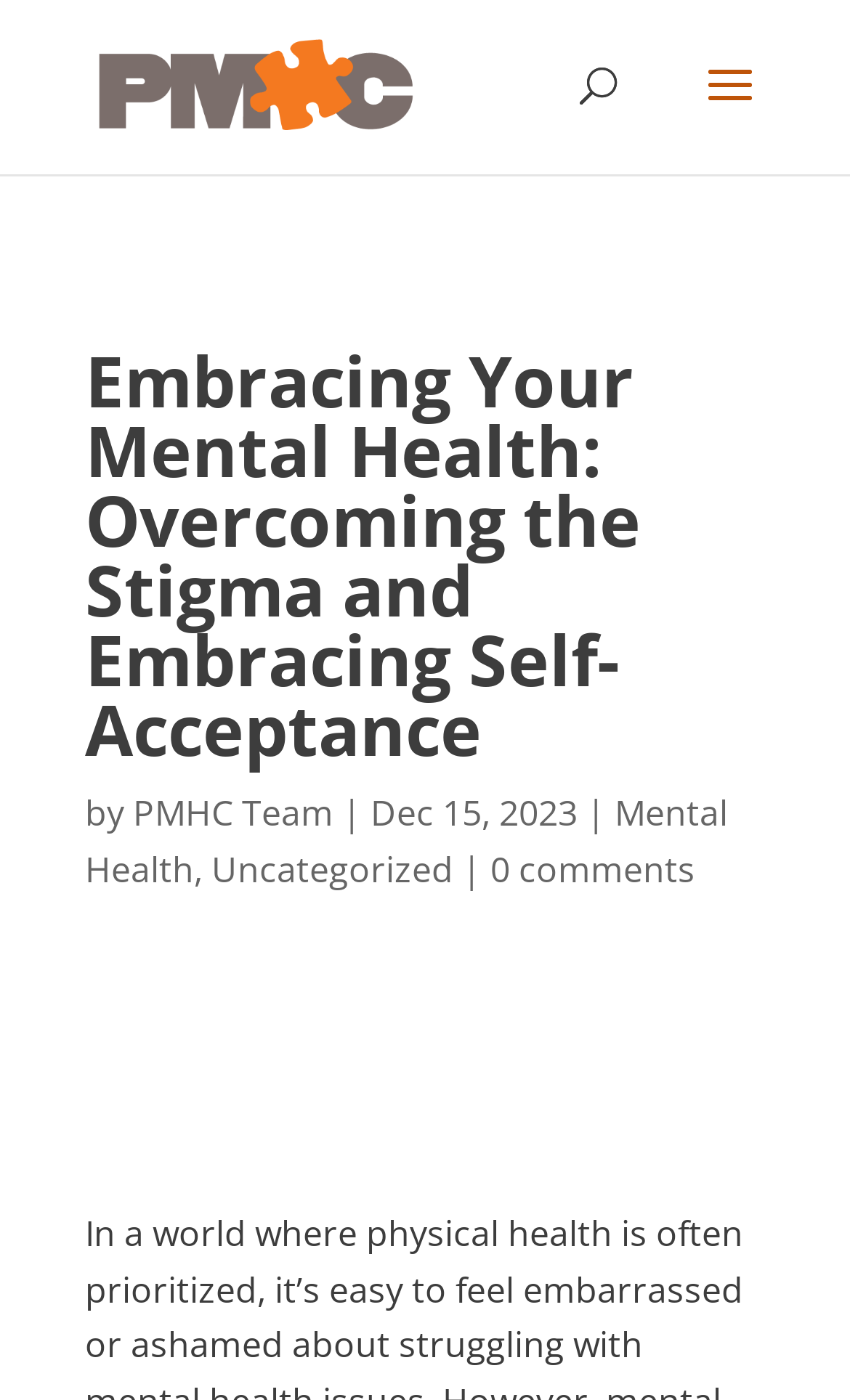What is the name of the mental health center?
Based on the visual, give a brief answer using one word or a short phrase.

Philadelphia Mental Health Center